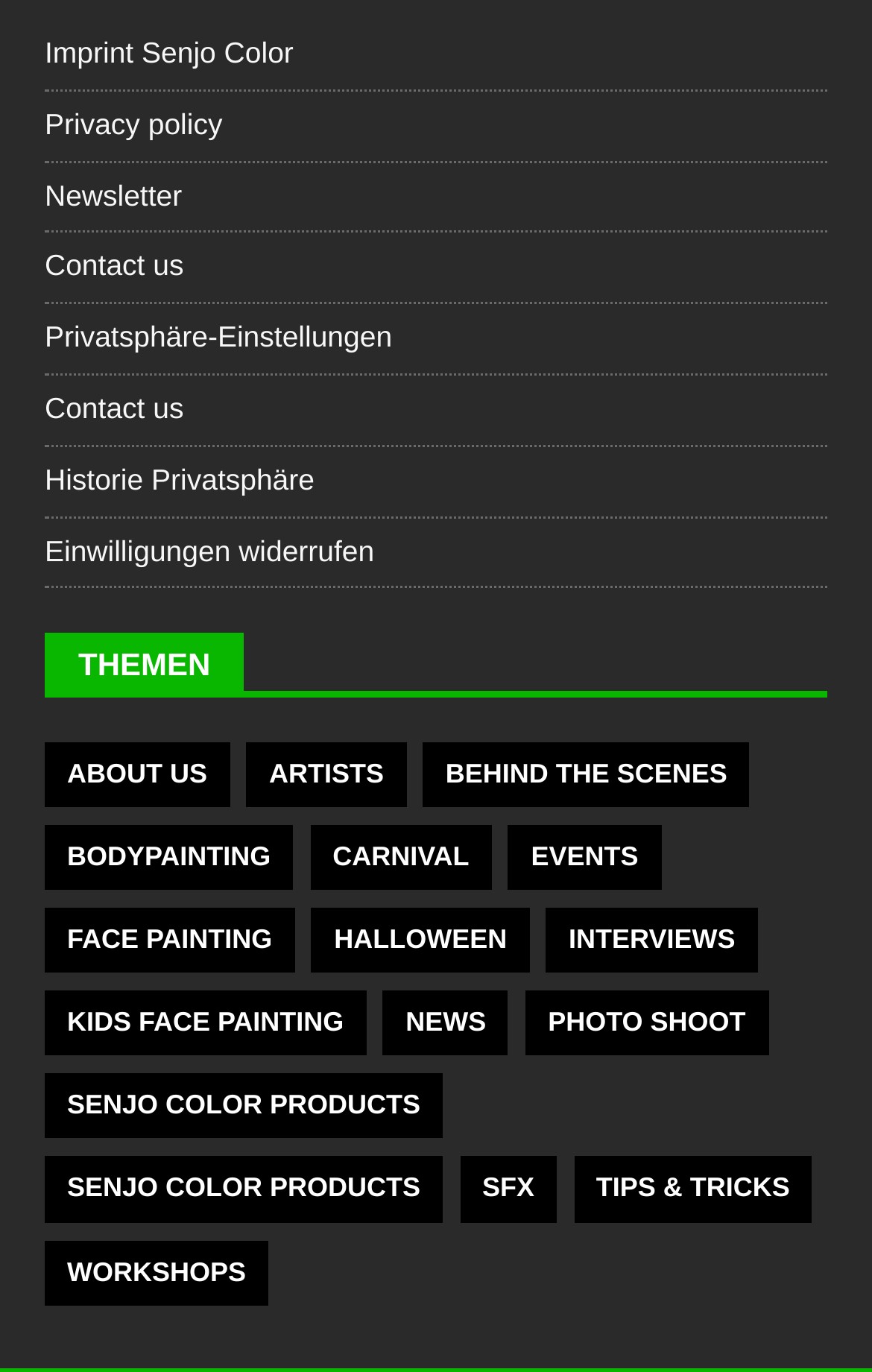Please identify the bounding box coordinates of the element that needs to be clicked to execute the following command: "Go to ABOUT US". Provide the bounding box using four float numbers between 0 and 1, formatted as [left, top, right, bottom].

[0.051, 0.29, 0.263, 0.338]